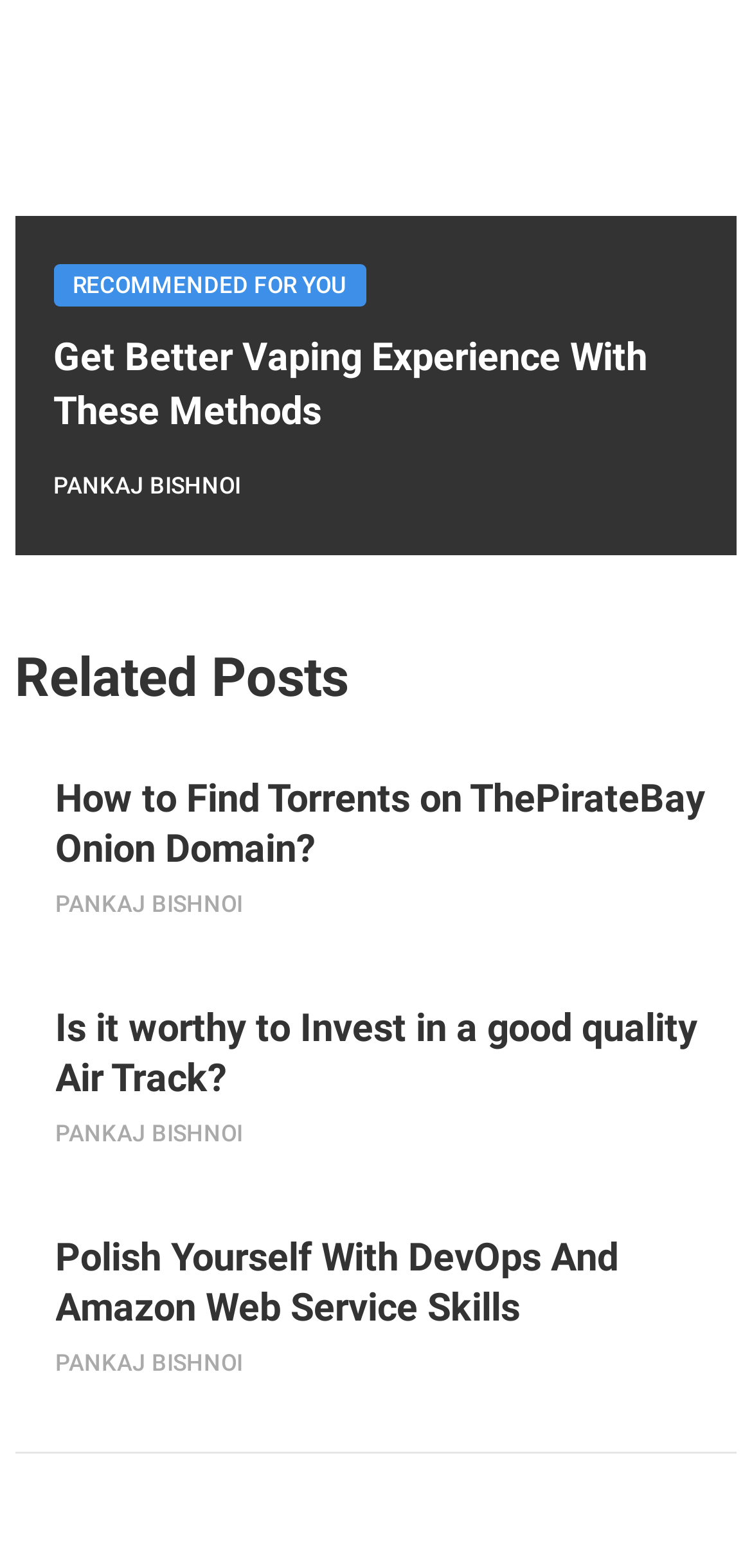Who is the author of the first article?
Based on the image, give a concise answer in the form of a single word or short phrase.

PANKAJ BISHNOI